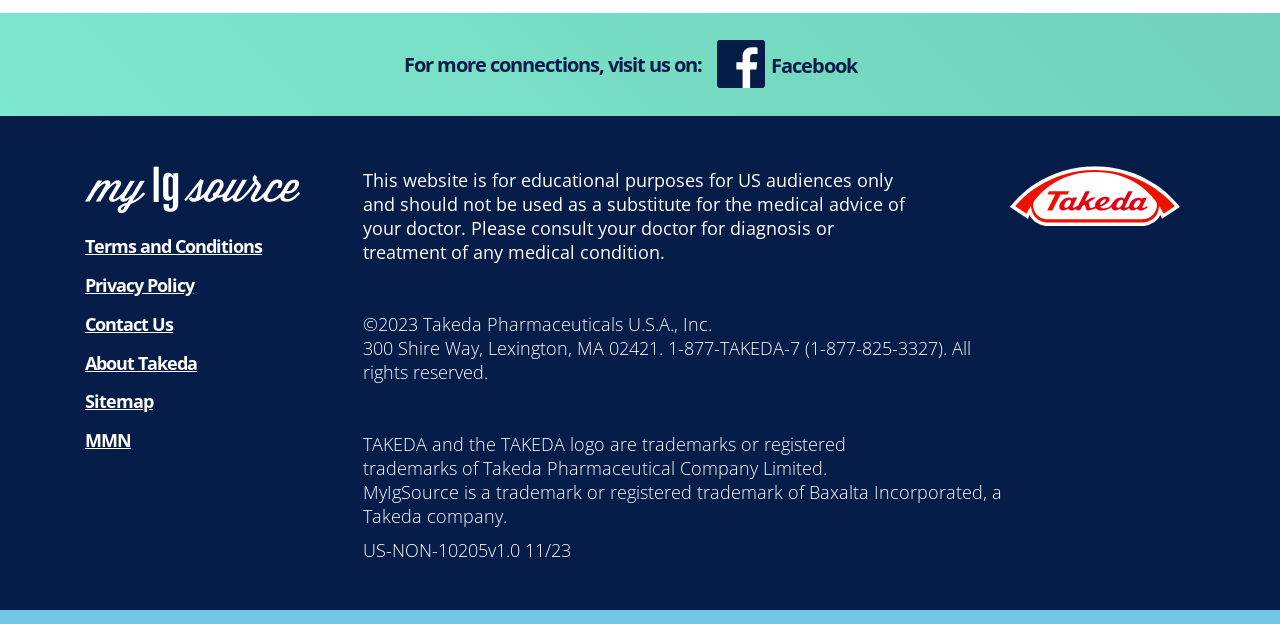Find the bounding box coordinates of the clickable element required to execute the following instruction: "Visit MyIgSource on Facebook". Provide the coordinates as four float numbers between 0 and 1, i.e., [left, top, right, bottom].

[0.548, 0.064, 0.685, 0.149]